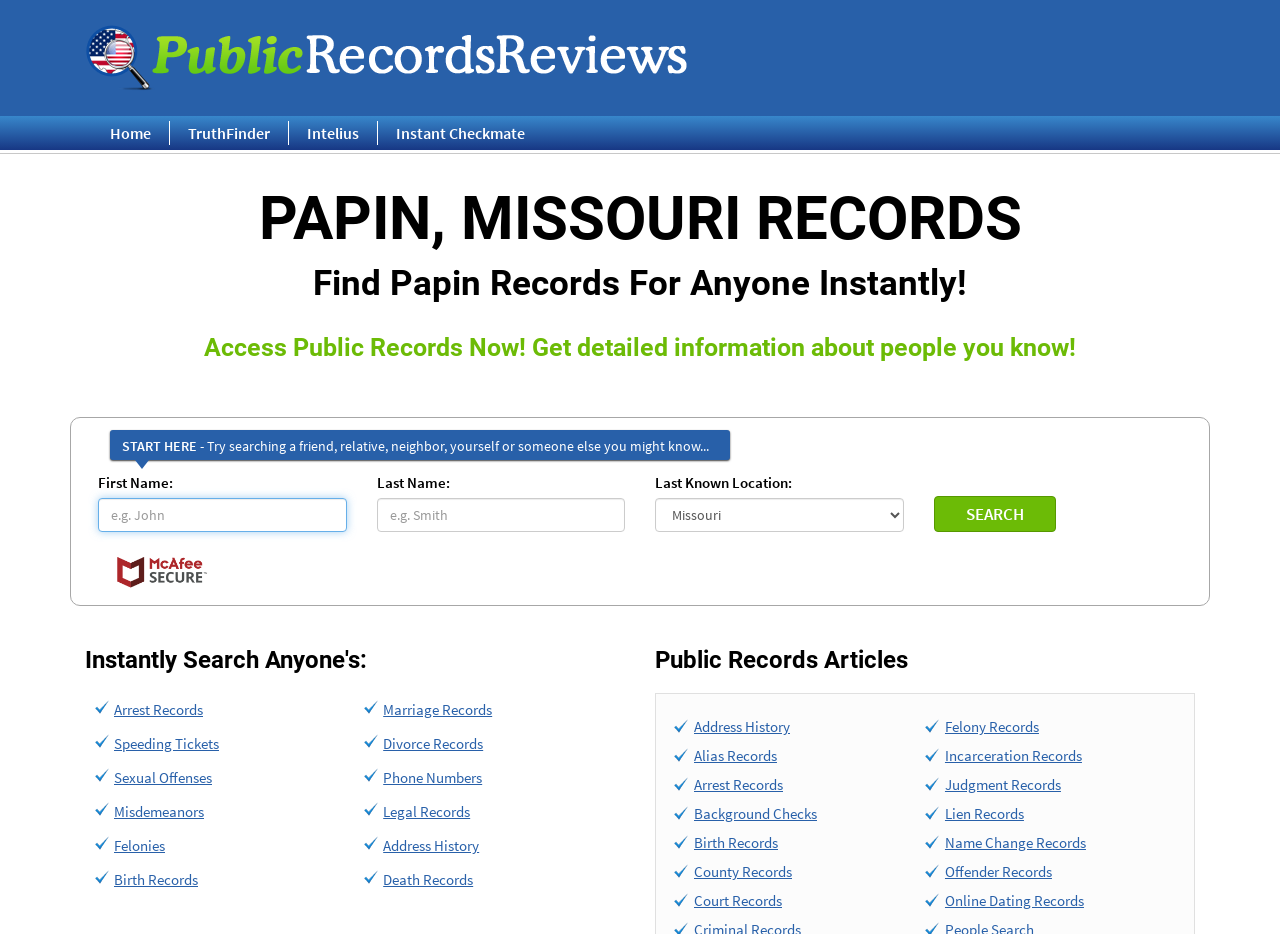Pinpoint the bounding box coordinates of the element that must be clicked to accomplish the following instruction: "View arrest records". The coordinates should be in the format of four float numbers between 0 and 1, i.e., [left, top, right, bottom].

[0.089, 0.749, 0.159, 0.77]